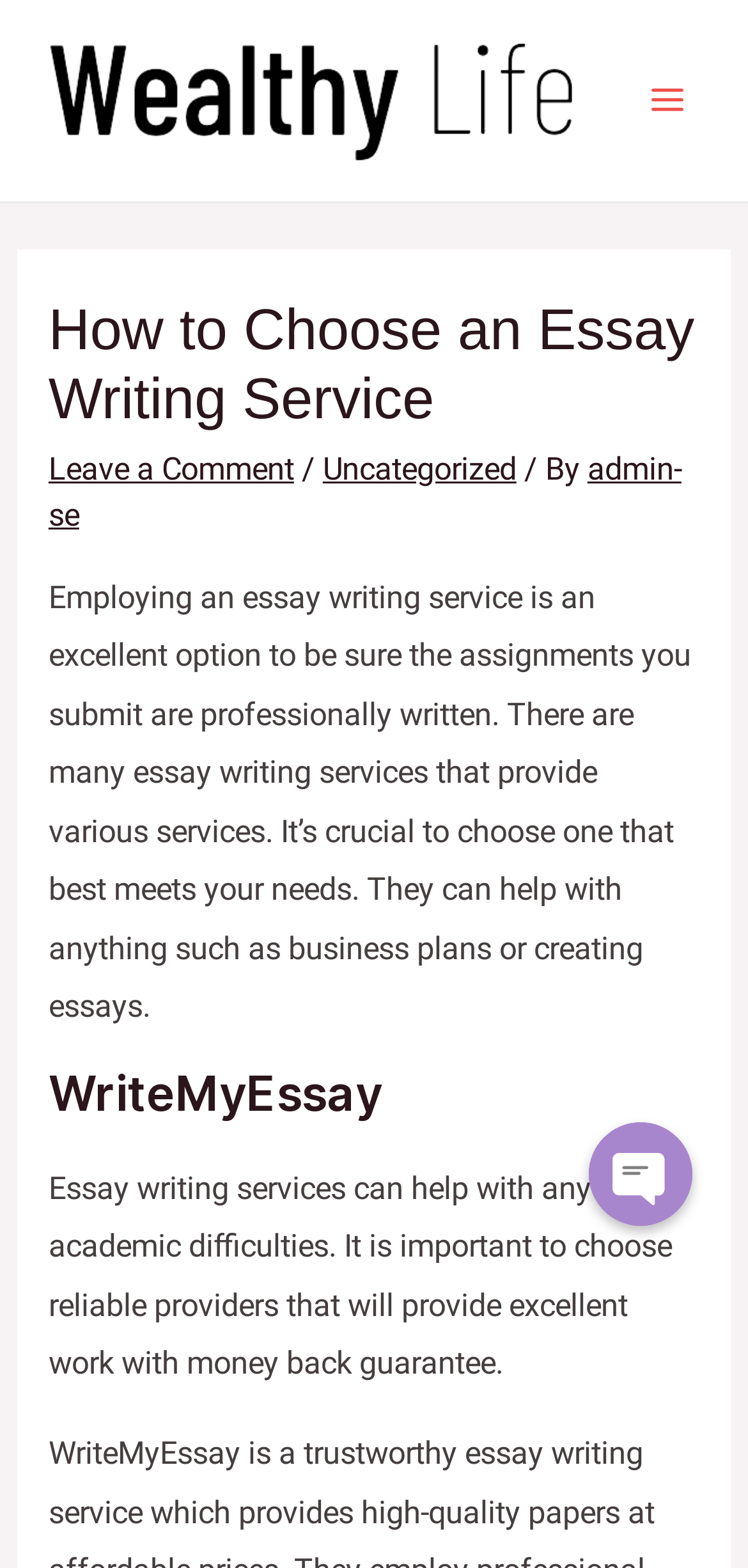Identify the bounding box for the described UI element. Provide the coordinates in (top-left x, top-left y, bottom-right x, bottom-right y) format with values ranging from 0 to 1: Main Menu

[0.834, 0.037, 0.949, 0.091]